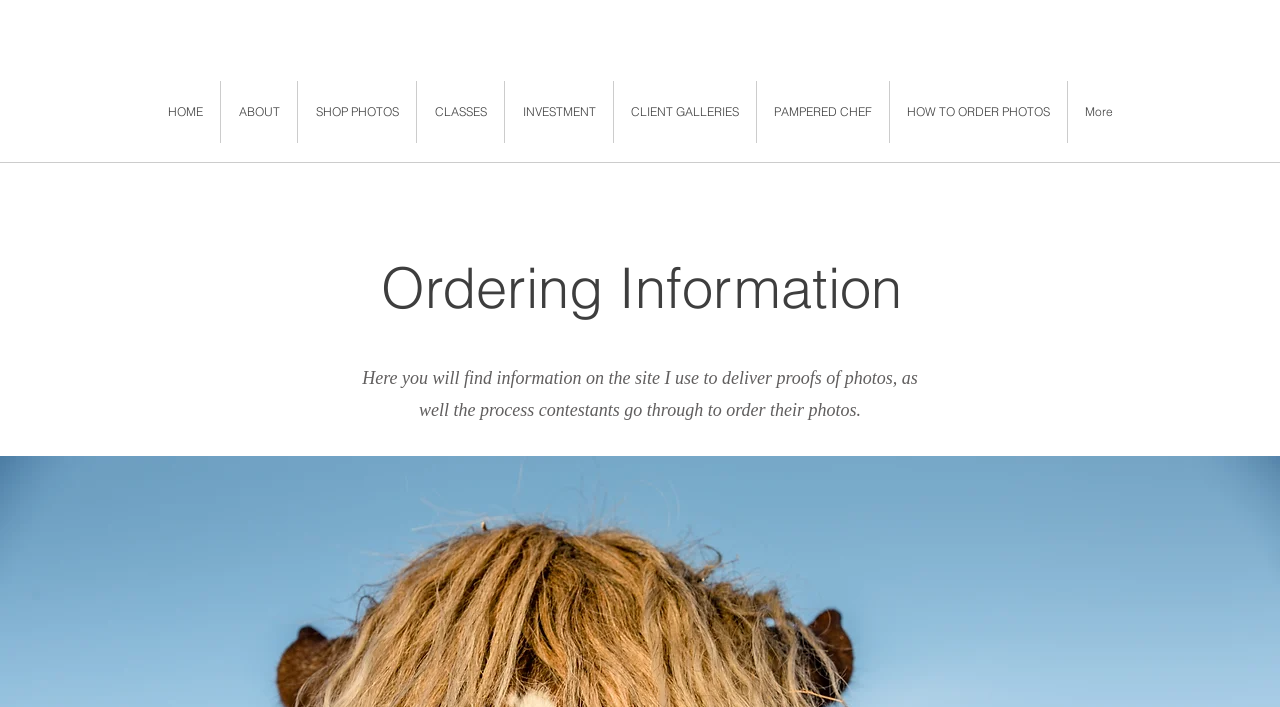Determine the bounding box coordinates of the region I should click to achieve the following instruction: "read ordering information". Ensure the bounding box coordinates are four float numbers between 0 and 1, i.e., [left, top, right, bottom].

[0.118, 0.358, 0.884, 0.455]